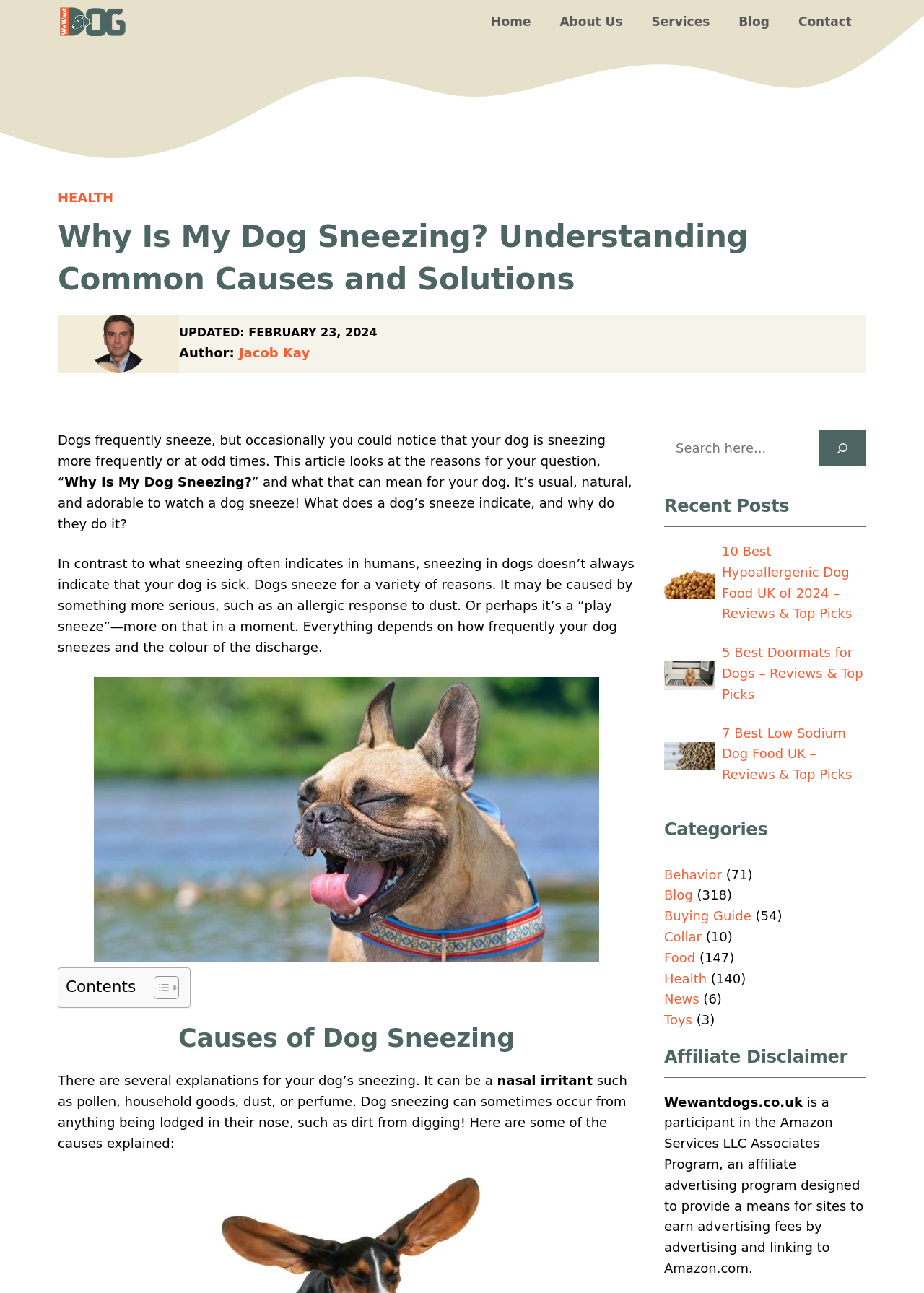Please give the bounding box coordinates of the area that should be clicked to fulfill the following instruction: "Toggle the table of content". The coordinates should be in the format of four float numbers from 0 to 1, i.e., [left, top, right, bottom].

[0.155, 0.755, 0.19, 0.774]